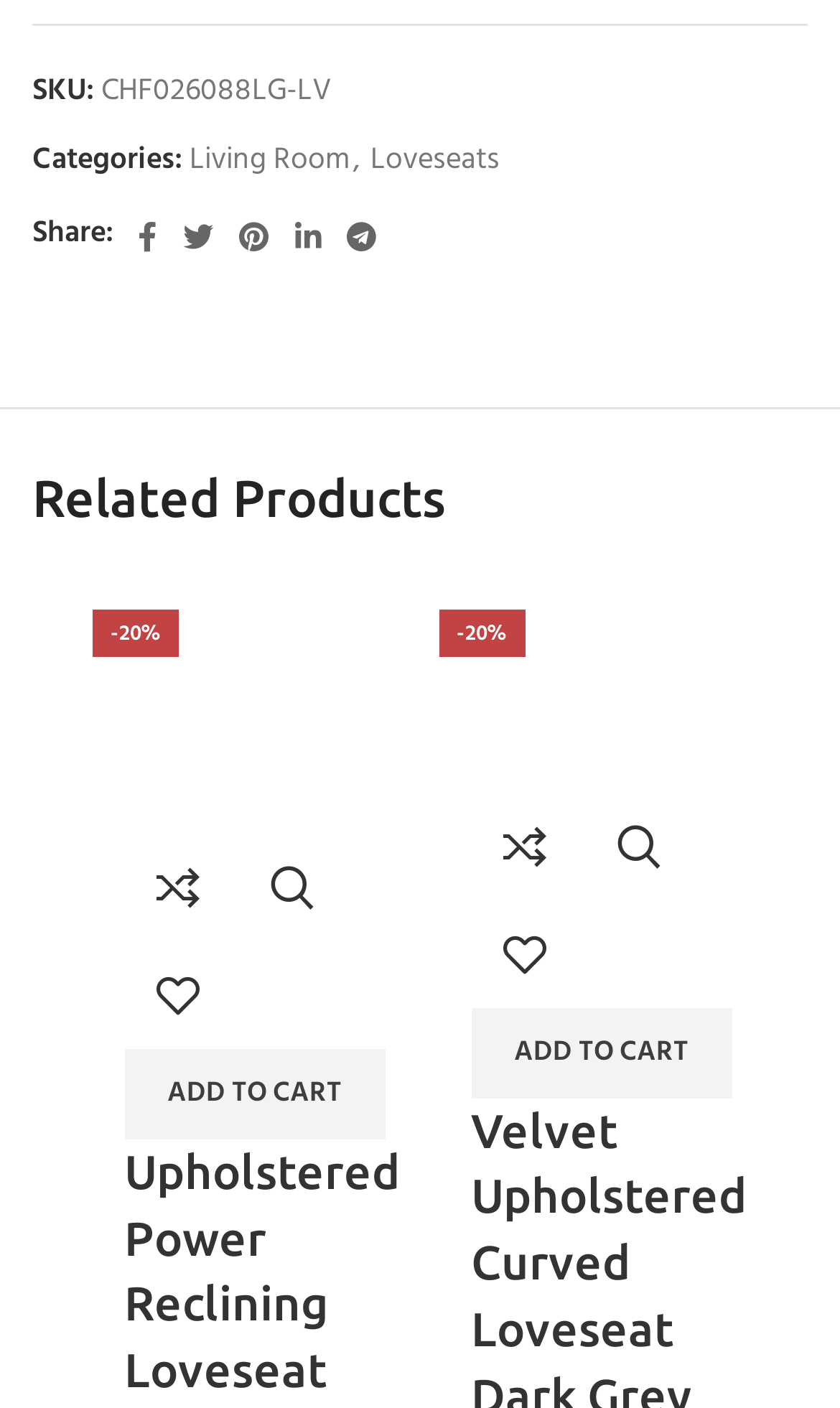Determine the bounding box for the UI element that matches this description: "parent_node: Share: aria-label="Pinterest social link"".

[0.269, 0.148, 0.336, 0.188]